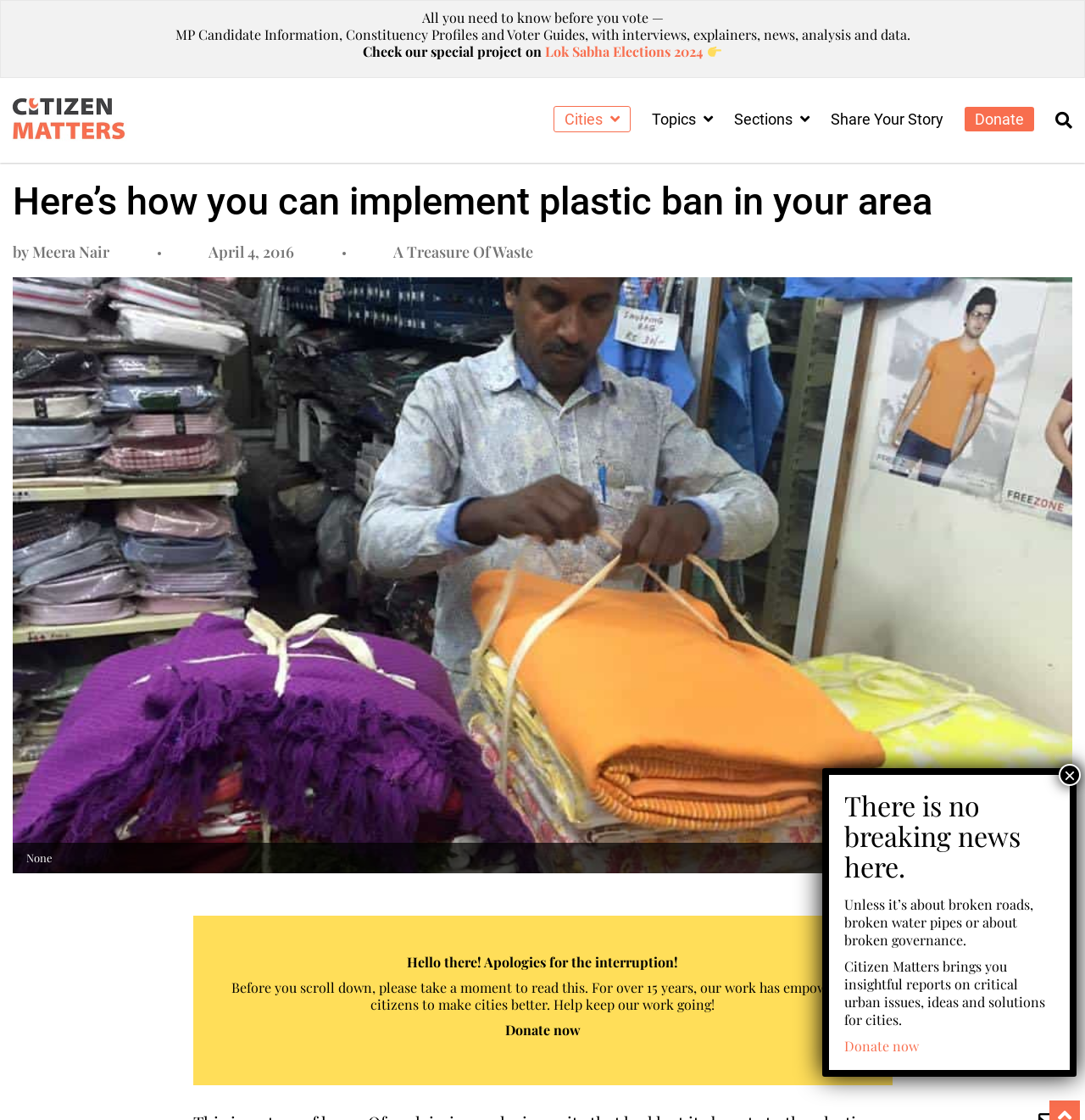Based on the element description: "Donate now", identify the UI element and provide its bounding box coordinates. Use four float numbers between 0 and 1, [left, top, right, bottom].

[0.778, 0.926, 0.847, 0.942]